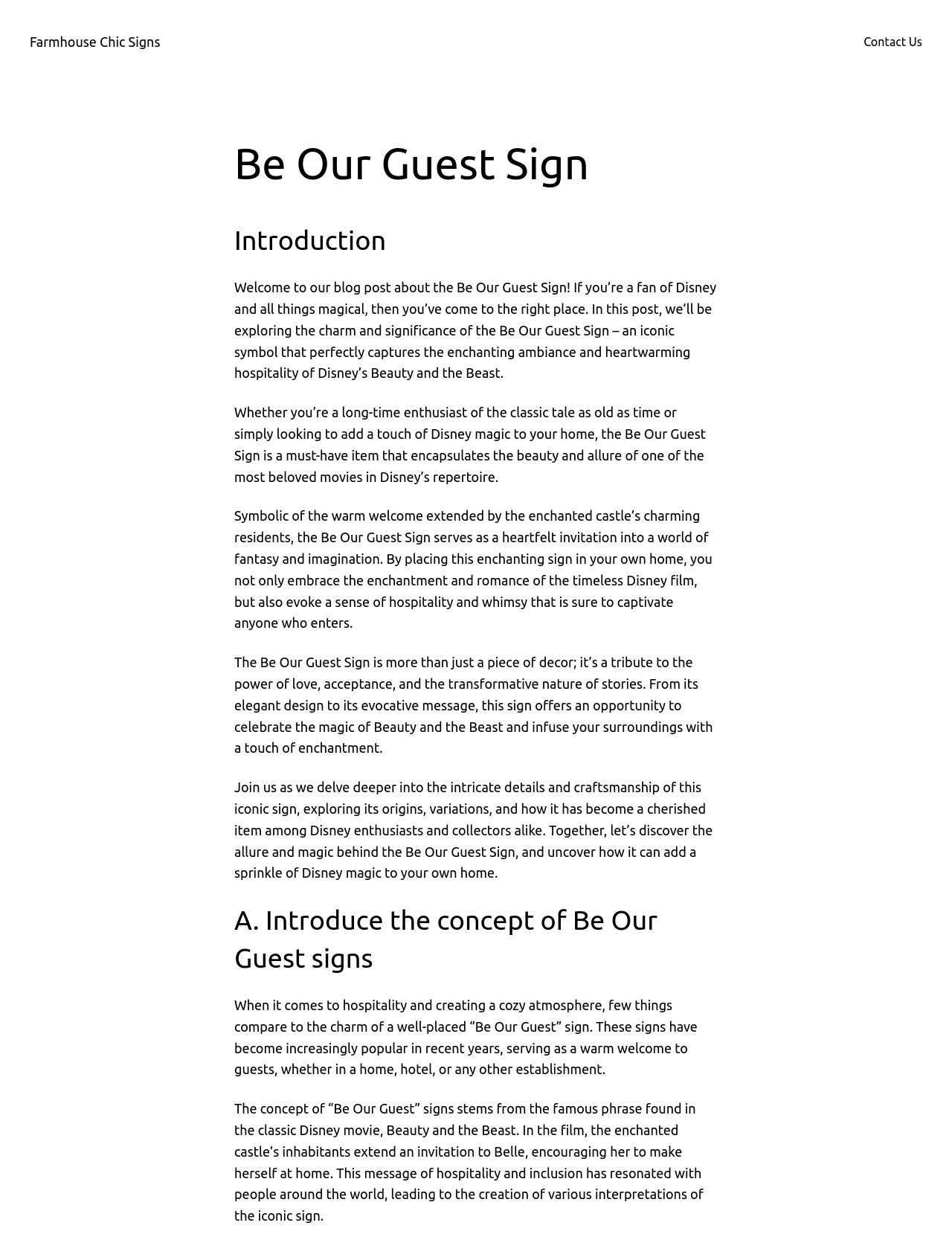Give a detailed account of the webpage's layout and content.

This webpage is about the Be Our Guest Sign, a popular Disney-themed decoration. At the top left, there is a link to "Farmhouse Chic Signs", and at the top right, there is a link to "Contact Us". Below these links, there is a large heading that reads "Be Our Guest Sign". 

Underneath the main heading, there are several paragraphs of text that introduce the concept of the Be Our Guest Sign, its significance, and its charm. These paragraphs are positioned in the middle of the page, spanning from the top to the bottom. The text describes the sign as a symbol of warm welcome, hospitality, and enchantment, and explains how it can add a touch of Disney magic to one's home.

Further down the page, there are more headings and paragraphs that delve deeper into the details of the sign, including its origins, variations, and craftsmanship. The text also explores how the sign has become a cherished item among Disney enthusiasts and collectors.